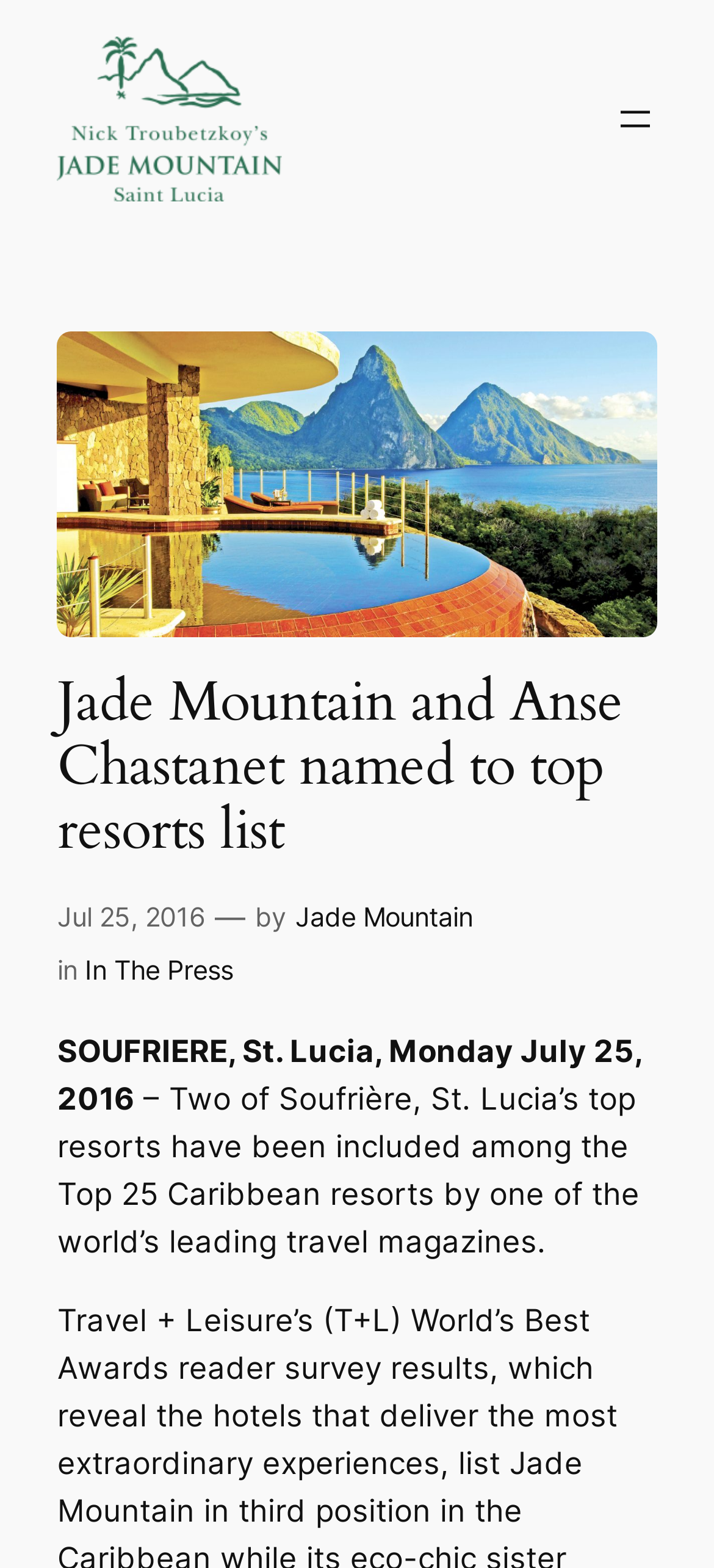Describe all the key features of the webpage in detail.

The webpage appears to be a news article or press release. At the top left, there is a link, and to the top right, there is a navigation menu labeled "Category" with an "Open menu" button. Below the navigation menu, there is a figure or image that takes up most of the width of the page.

The main content of the page is headed by a title, "Jade Mountain and Anse Chastanet named to top resorts list", which is centered near the top of the page. Below the title, there is a timestamp indicating the date "Jul 25, 2016". The author of the article is credited as "Jade Mountain" and is linked to another page.

The main text of the article begins with a brief introduction, "SOUFRIERE, St. Lucia, Monday July 25, 2016", followed by a paragraph describing the achievement of two resorts in Soufrière, St. Lucia, being included among the Top 25 Caribbean resorts by a leading travel magazine.